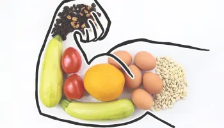Elaborate on all the elements present in the image.

The image creatively depicts a raised bicep, symbolizing strength and health, made from a stylized black outline. Inside the outline, a variety of nutrient-rich foods are artfully arranged, emphasizing their vital role in enhancing male hormone health and testosterone levels. Included are vibrant red tomatoes, fresh yellow bananas, a bright orange, and an assortment of eggs and legumes, highlighting the importance of balanced nutrition. This visual representation aligns with themes of natural nutrition and its impact on hormone balance, particularly relevant for discussions surrounding testosterone enhancement and overall wellness. The image complements the idea of incorporating whole foods into one's diet to support physical and mental health, as mentioned in relation to the benefits of testosterone and healthful eating habits.